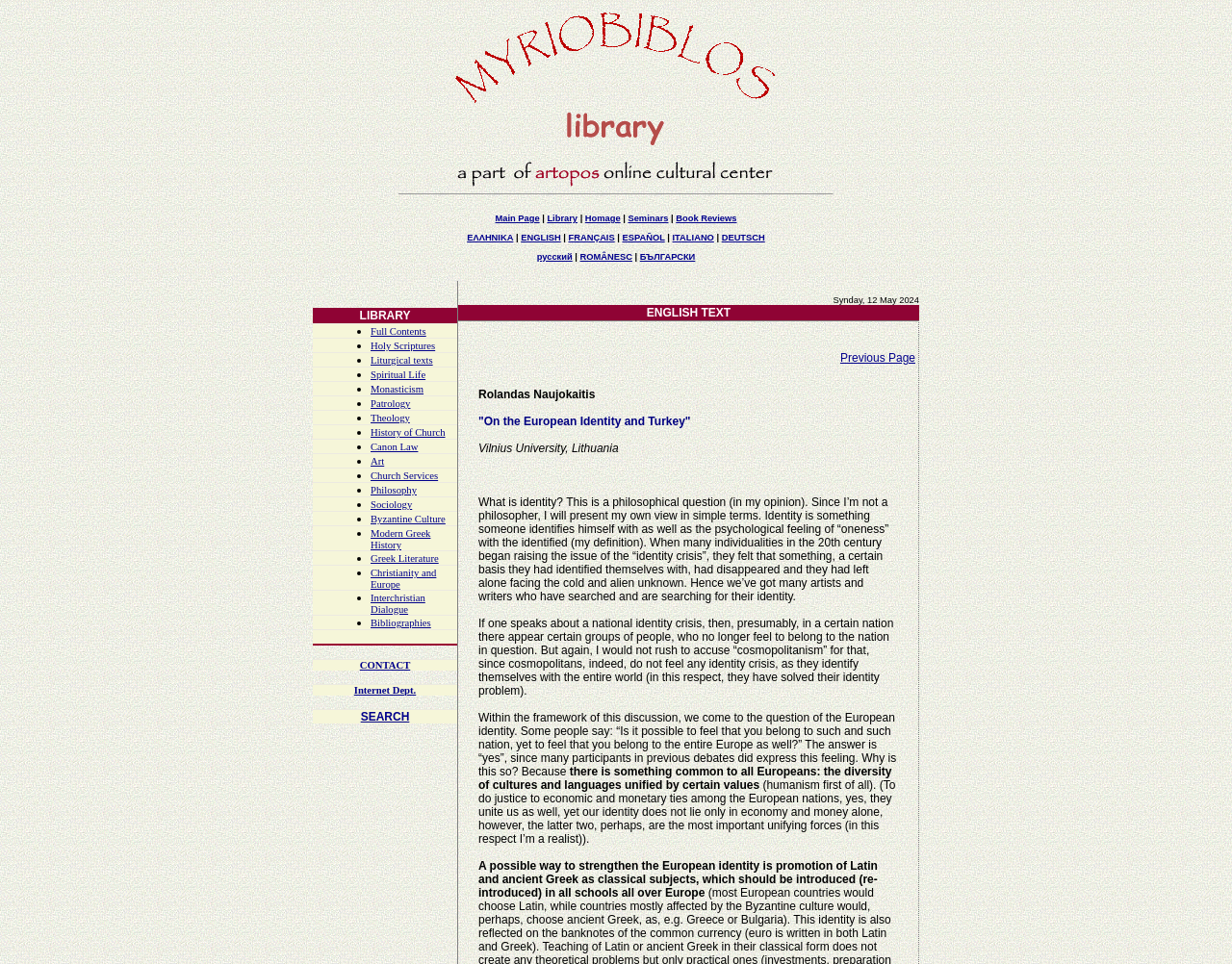Locate the bounding box coordinates of the element you need to click to accomplish the task described by this instruction: "go to Main Page".

[0.402, 0.222, 0.438, 0.232]